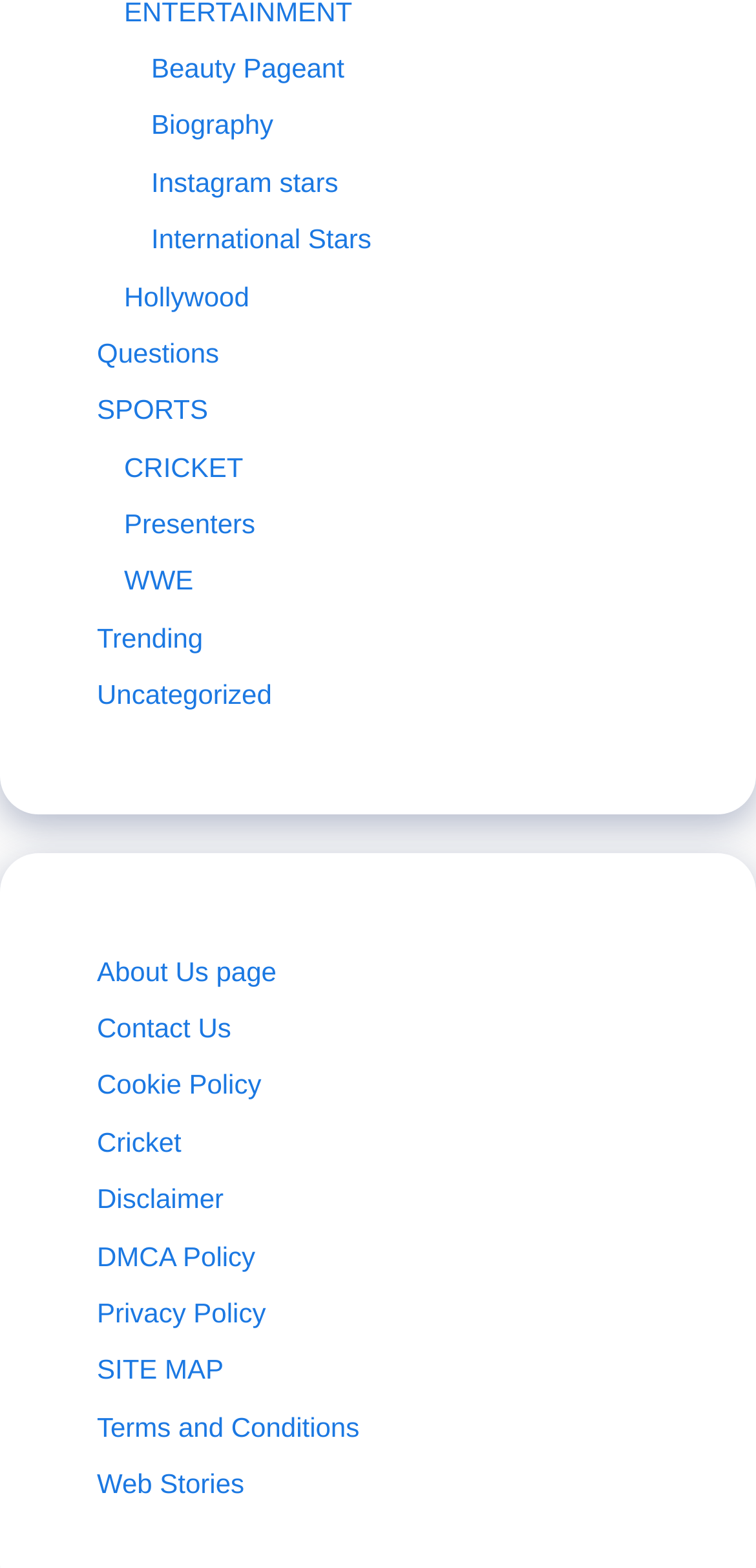How many policy-related links are on this webpage?
Provide a short answer using one word or a brief phrase based on the image.

5